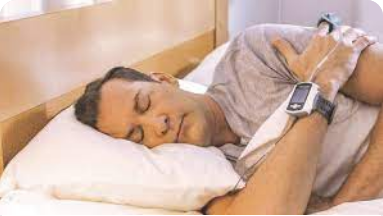What is the purpose of the wrist device?
Answer with a single word or short phrase according to what you see in the image.

Health monitoring